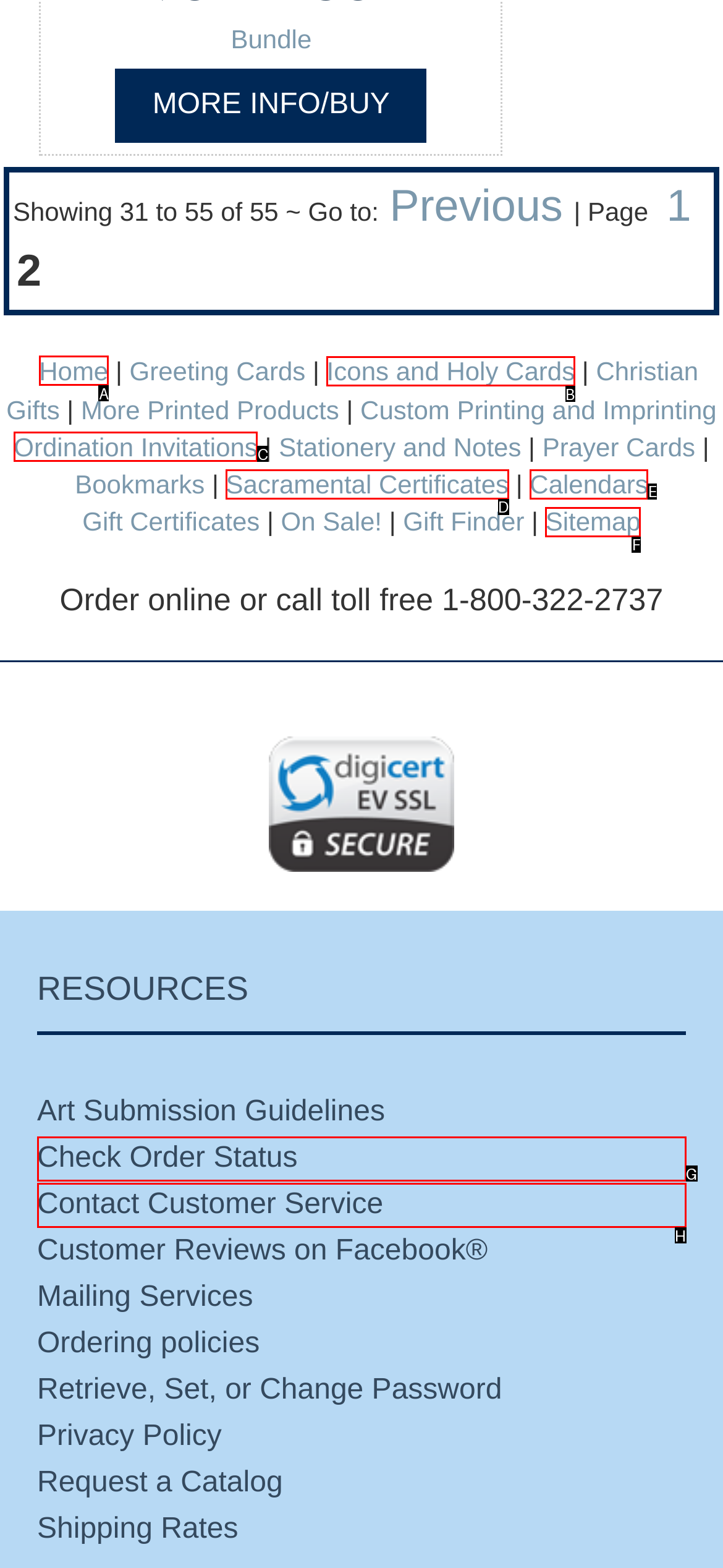Identify the letter of the UI element I need to click to carry out the following instruction: Navigate to the home page

A